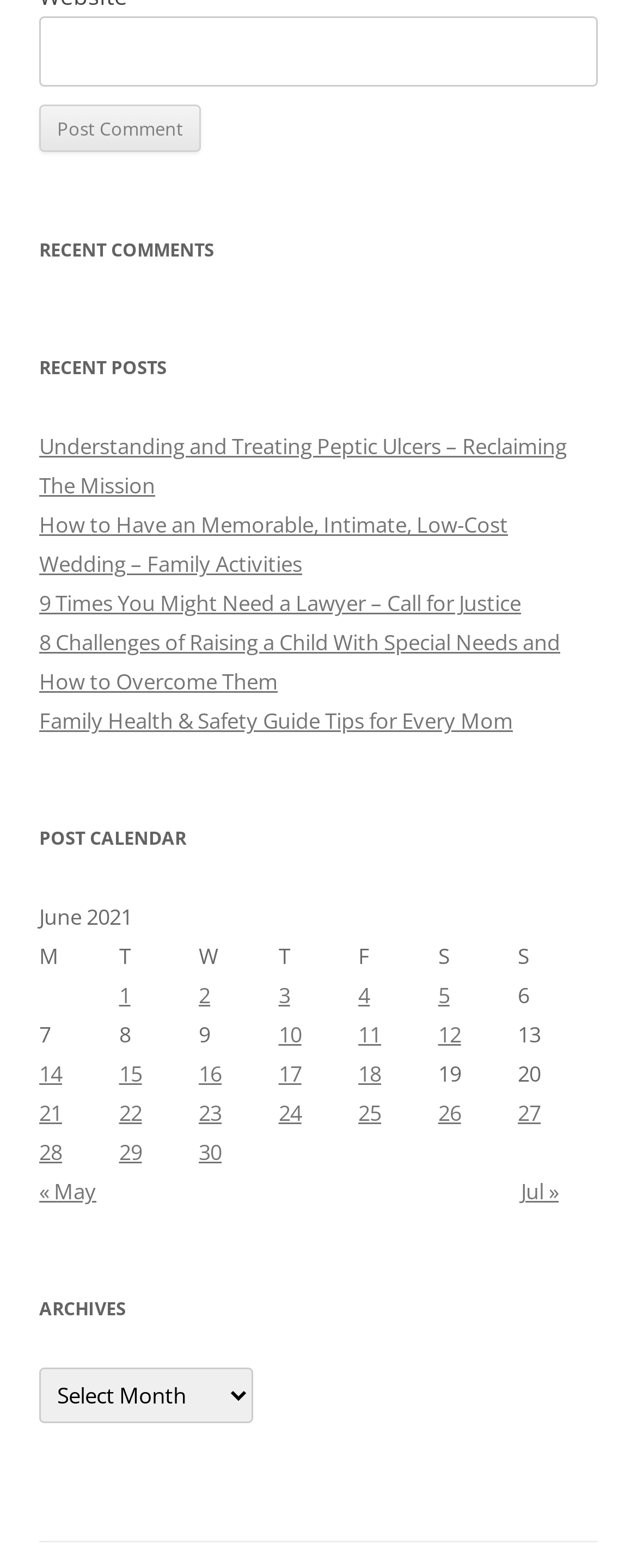How many columns are in the table under 'POST CALENDAR'?
From the image, provide a succinct answer in one word or a short phrase.

7